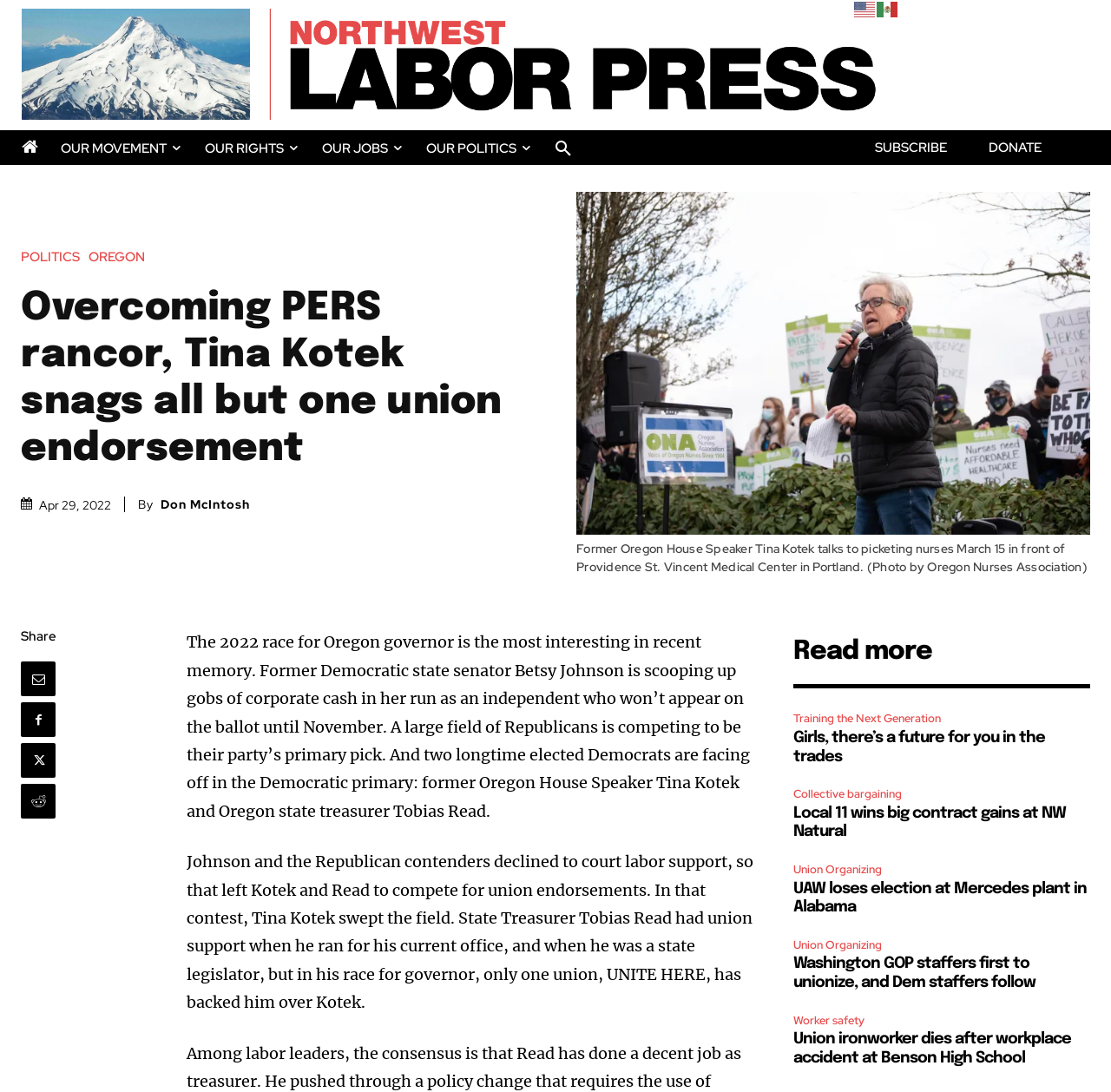Determine the main headline from the webpage and extract its text.

Overcoming PERS rancor, Tina Kotek snags all but one union endorsement